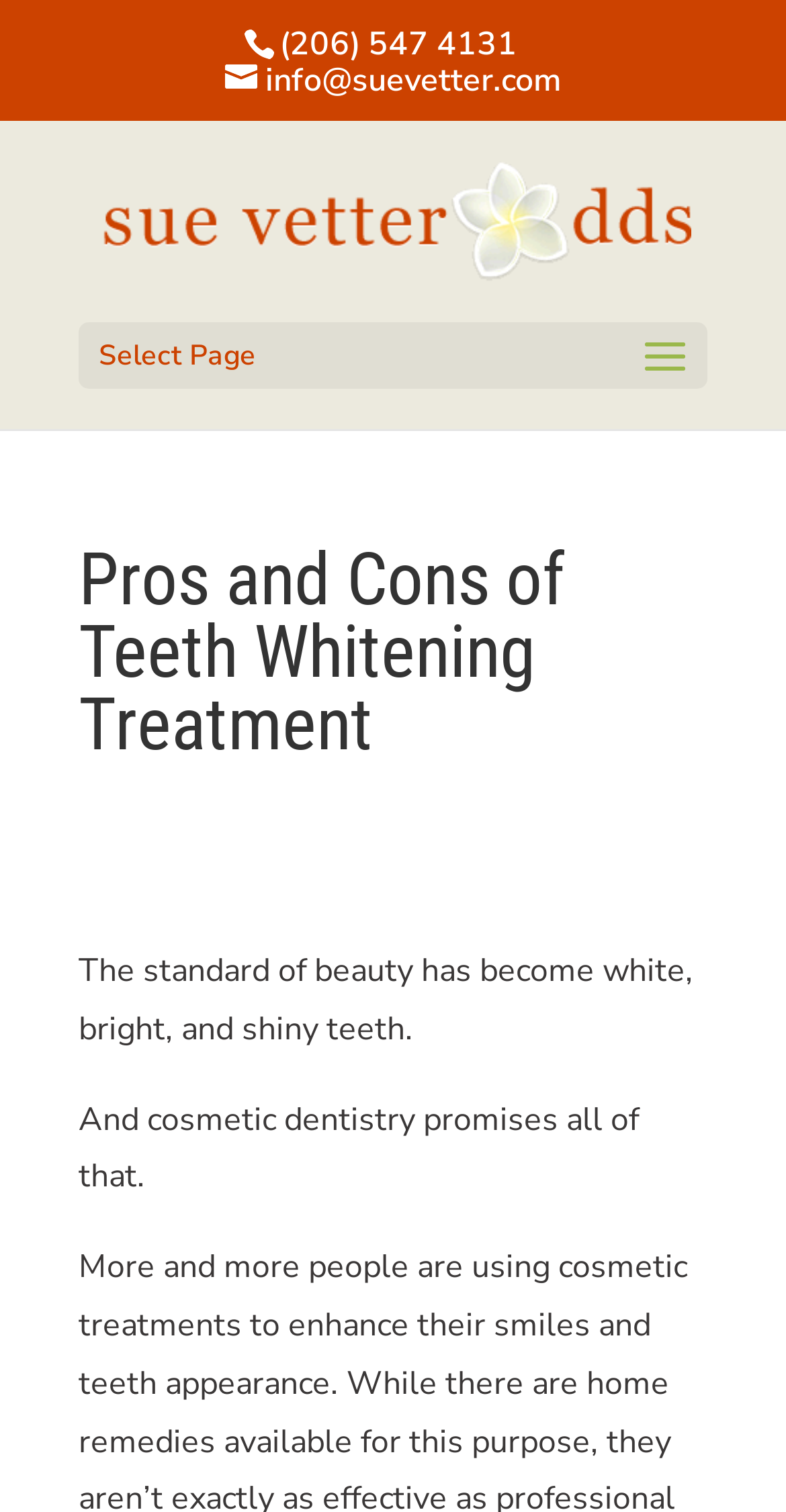What is the text of the webpage's headline?

Pros and Cons of Teeth Whitening Treatment